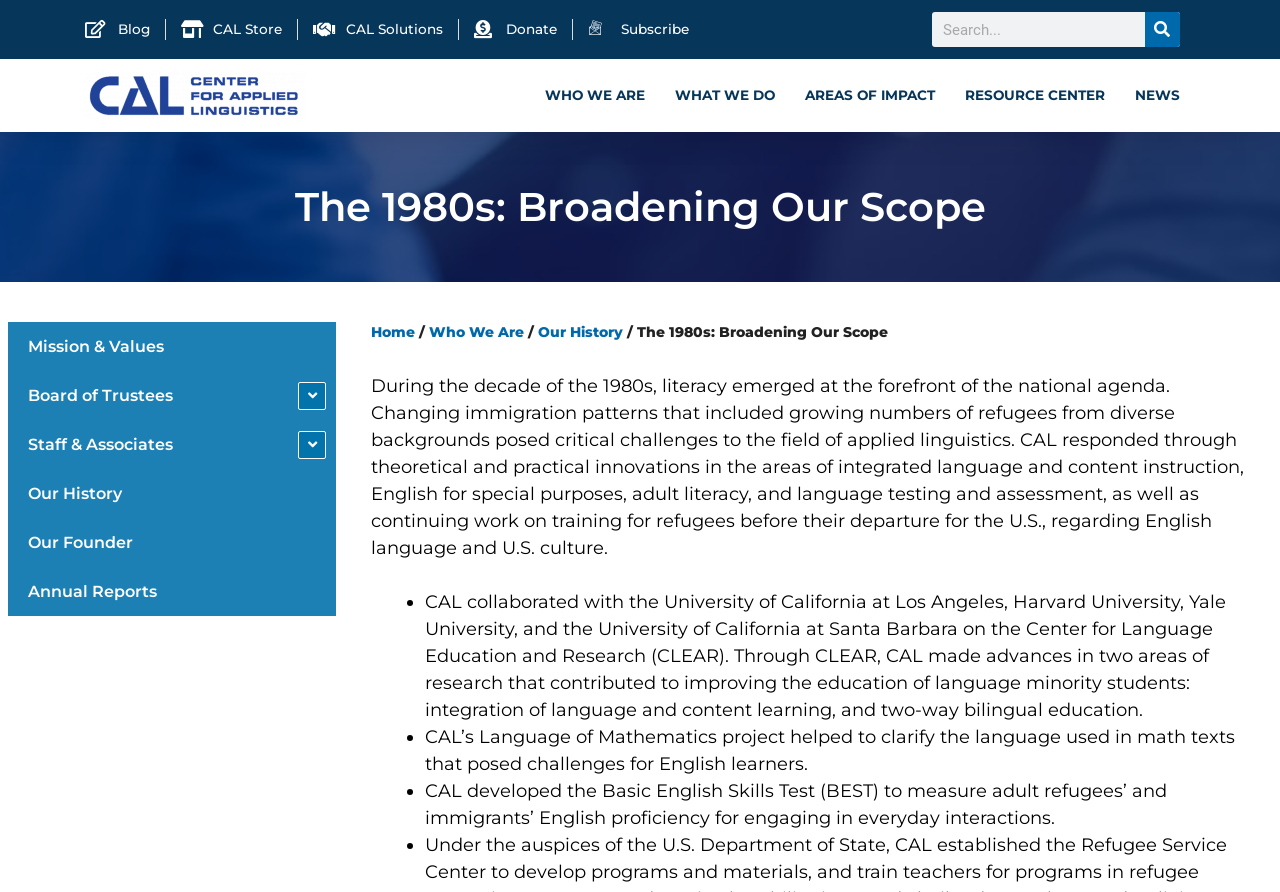Please identify the bounding box coordinates of the element that needs to be clicked to execute the following command: "Go to the CAL Store". Provide the bounding box using four float numbers between 0 and 1, formatted as [left, top, right, bottom].

[0.141, 0.022, 0.22, 0.044]